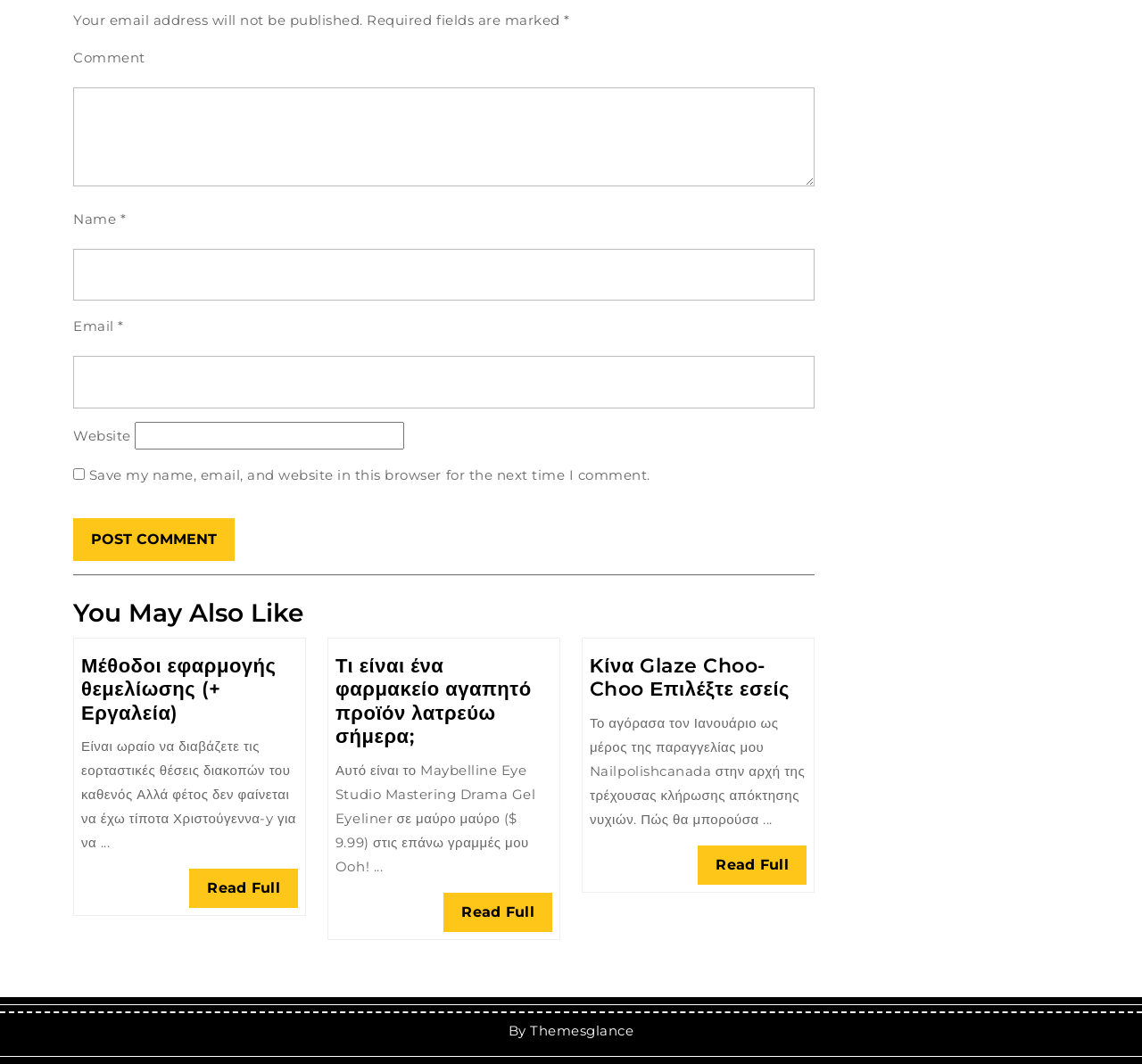Find and provide the bounding box coordinates for the UI element described with: "parent_node: Comment name="comment"".

[0.064, 0.082, 0.713, 0.175]